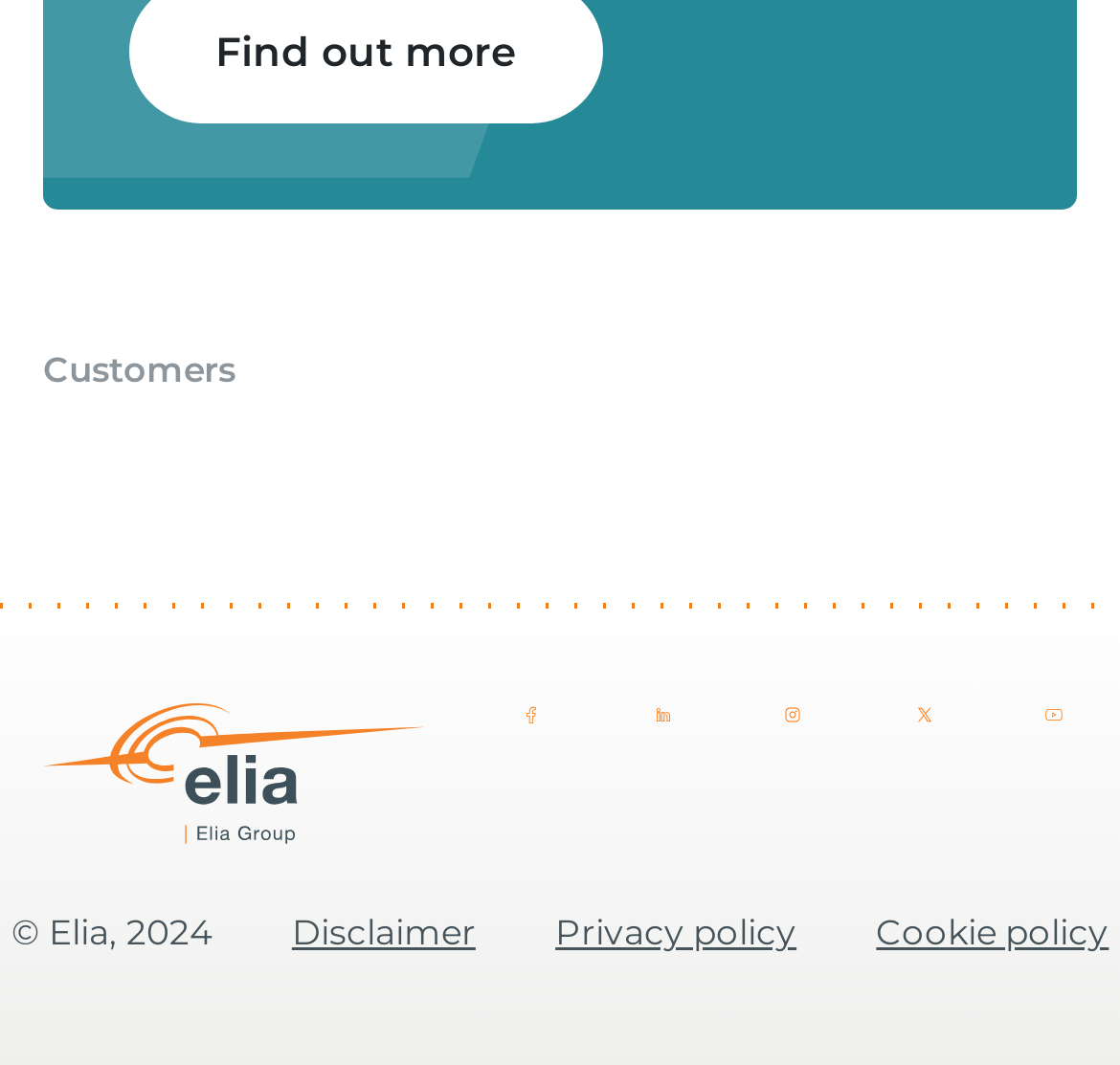Find the bounding box coordinates of the clickable area required to complete the following action: "Go to Disclaimer".

[0.261, 0.855, 0.425, 0.896]